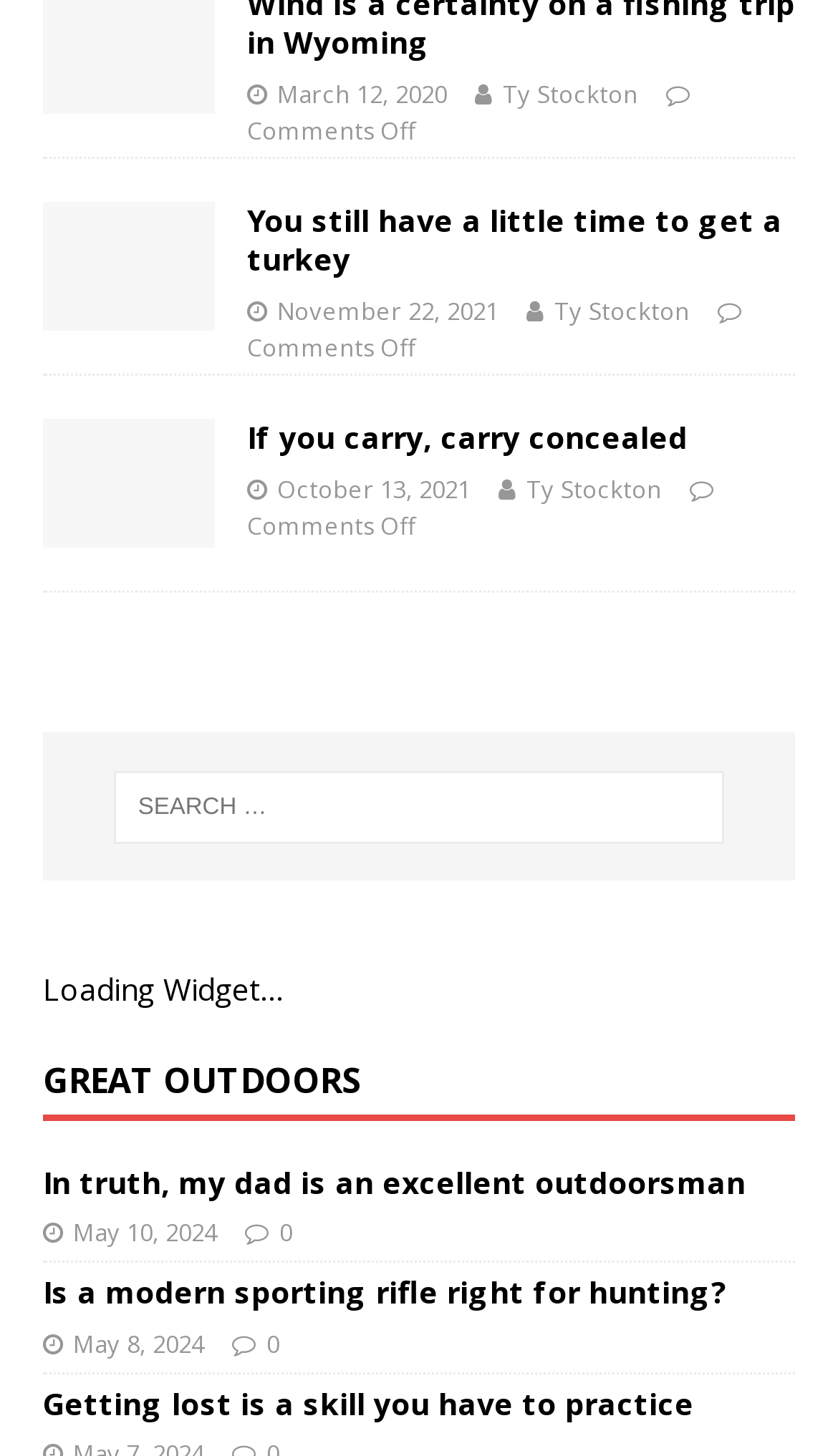Select the bounding box coordinates of the element I need to click to carry out the following instruction: "Click on the link 'GREAT OUTDOORS'".

[0.051, 0.725, 0.431, 0.758]